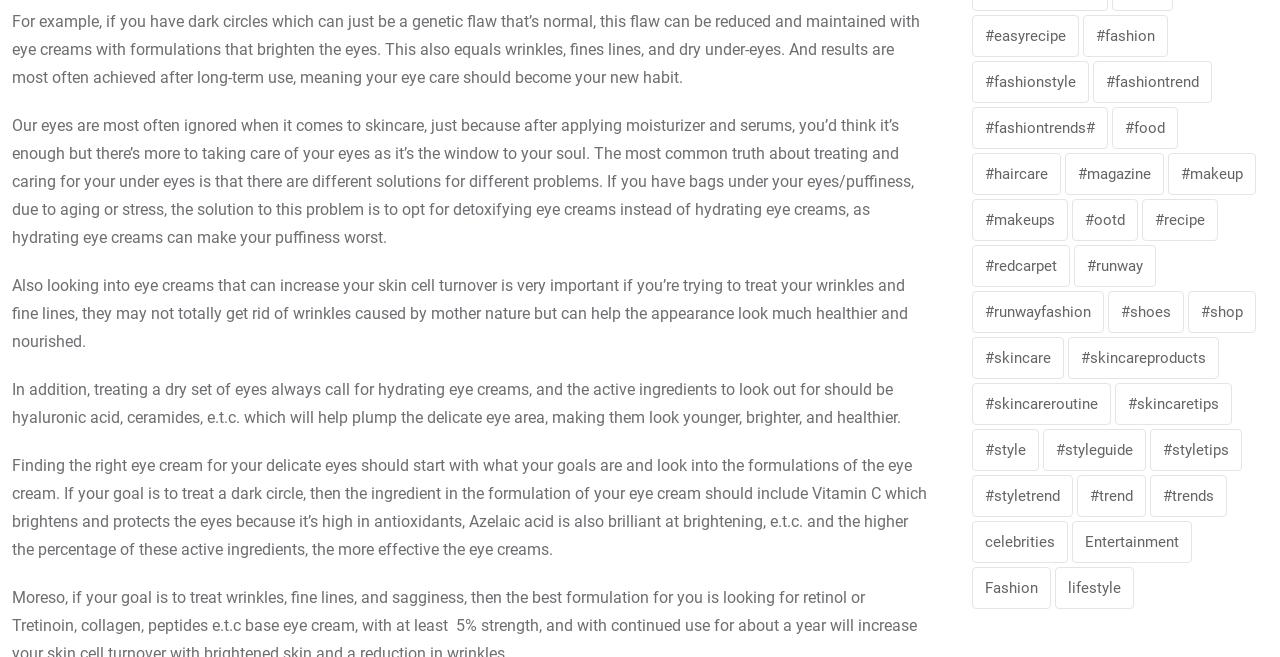How many items are there in the '#style' category?
Answer the question based on the image using a single word or a brief phrase.

195